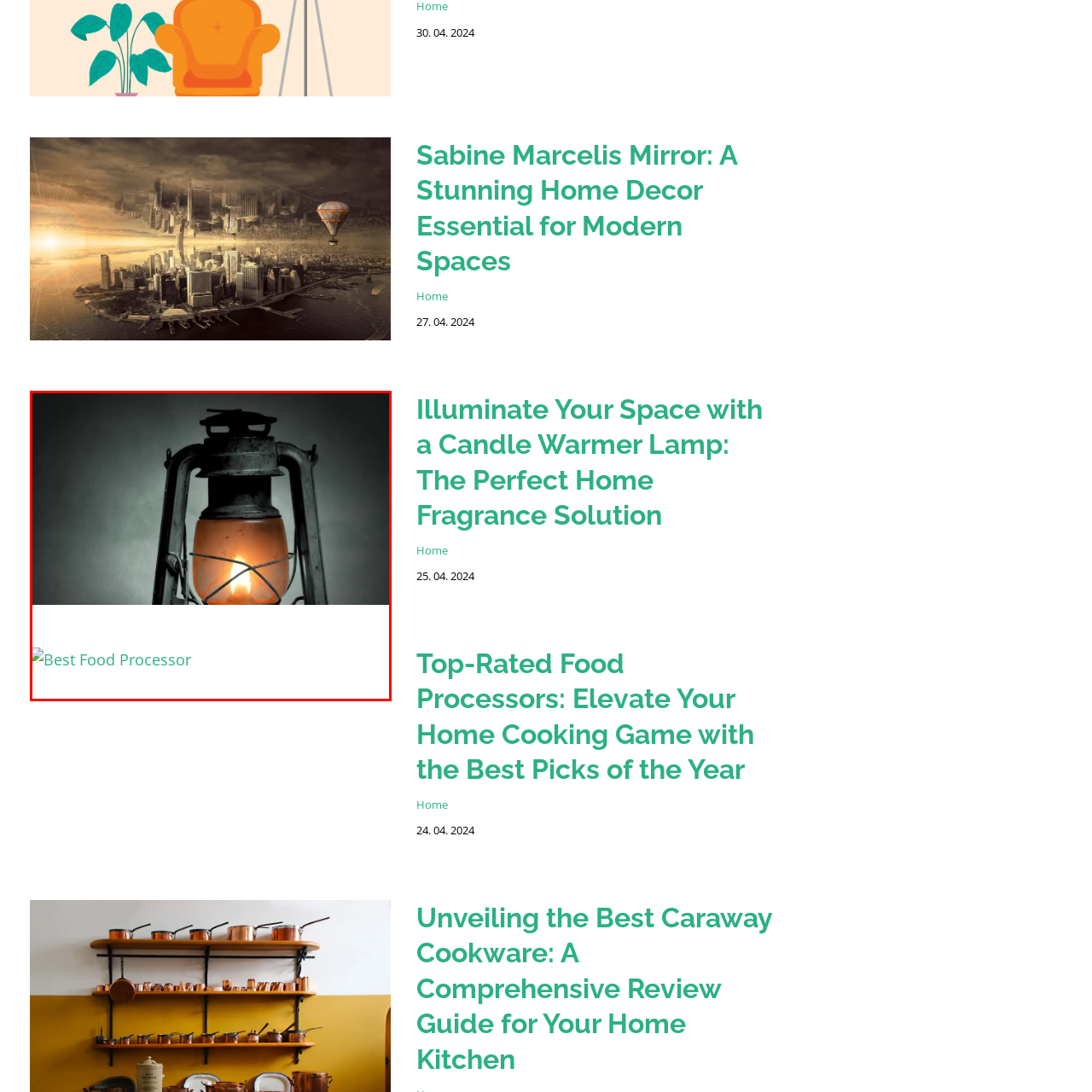What is the finish of the lantern?
Concentrate on the image bordered by the red bounding box and offer a comprehensive response based on the image details.

The caption describes the lantern as having a 'rustic design and metallic finish', which suggests that the lantern has a metallic finish.